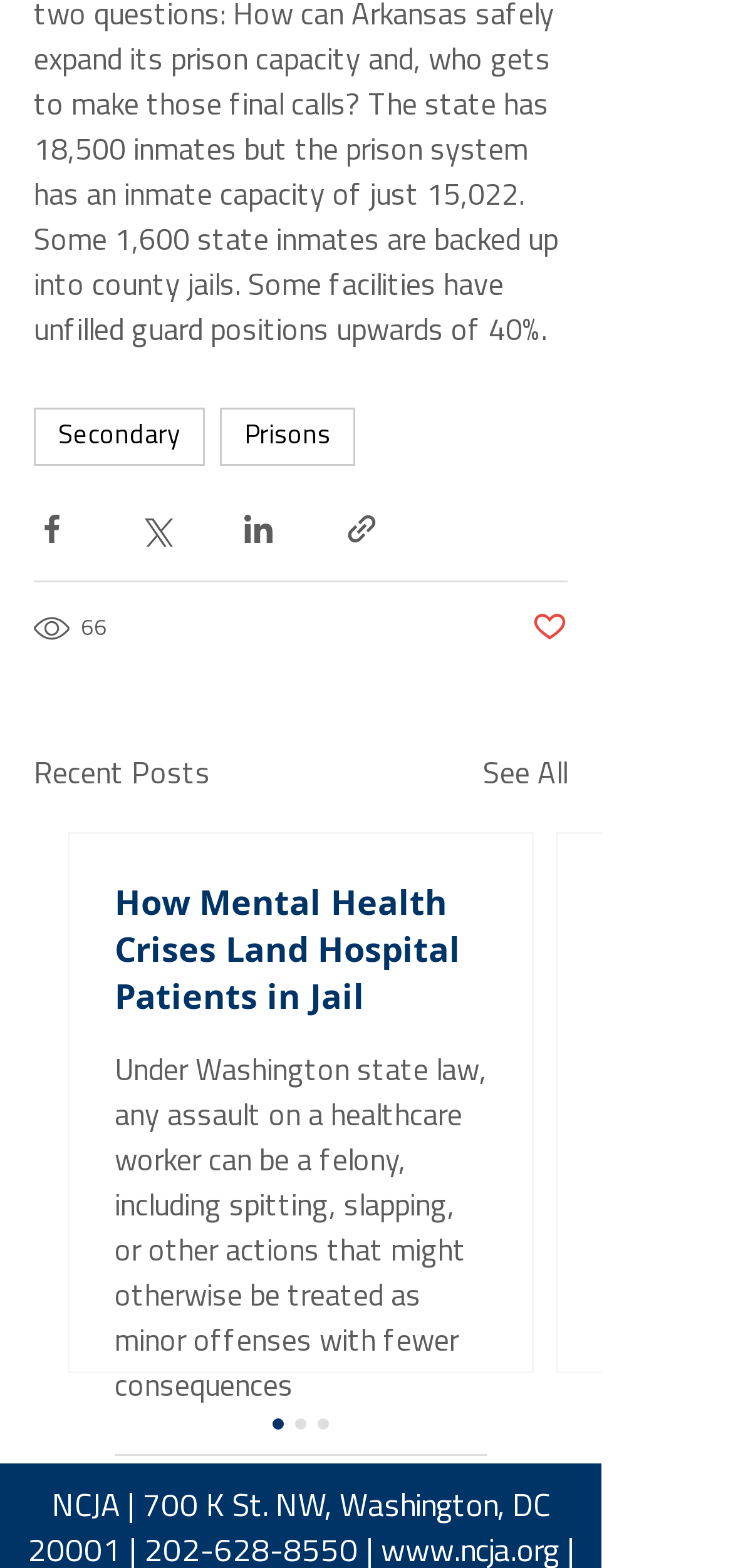Determine the bounding box coordinates of the clickable area required to perform the following instruction: "Click on the 'How Mental Health Crises Land Hospital Patients in Jail' link". The coordinates should be represented as four float numbers between 0 and 1: [left, top, right, bottom].

[0.156, 0.56, 0.664, 0.65]